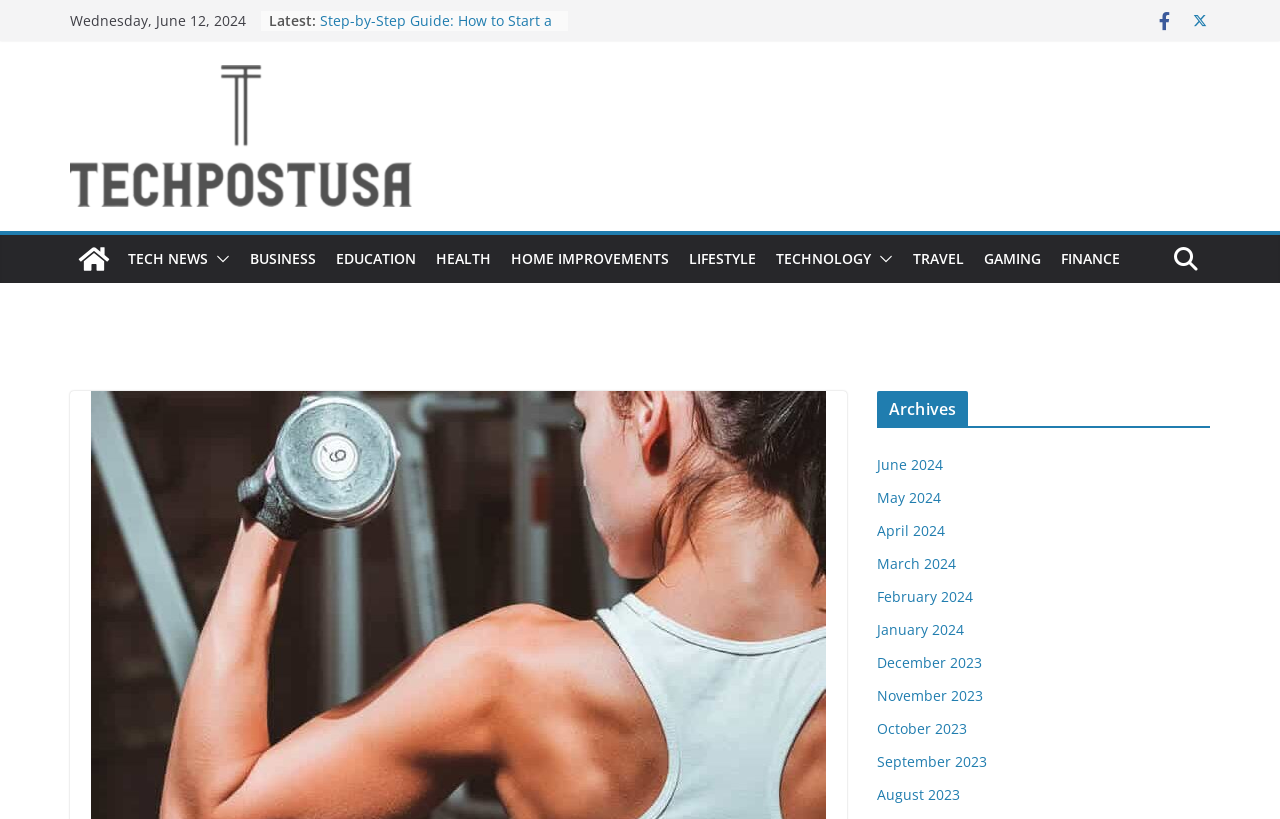With reference to the image, please provide a detailed answer to the following question: What is the icon located at the top-right corner of the webpage?

The top-right corner of the webpage contains two social media icons, which are represented by the Unicode characters '' and ''.